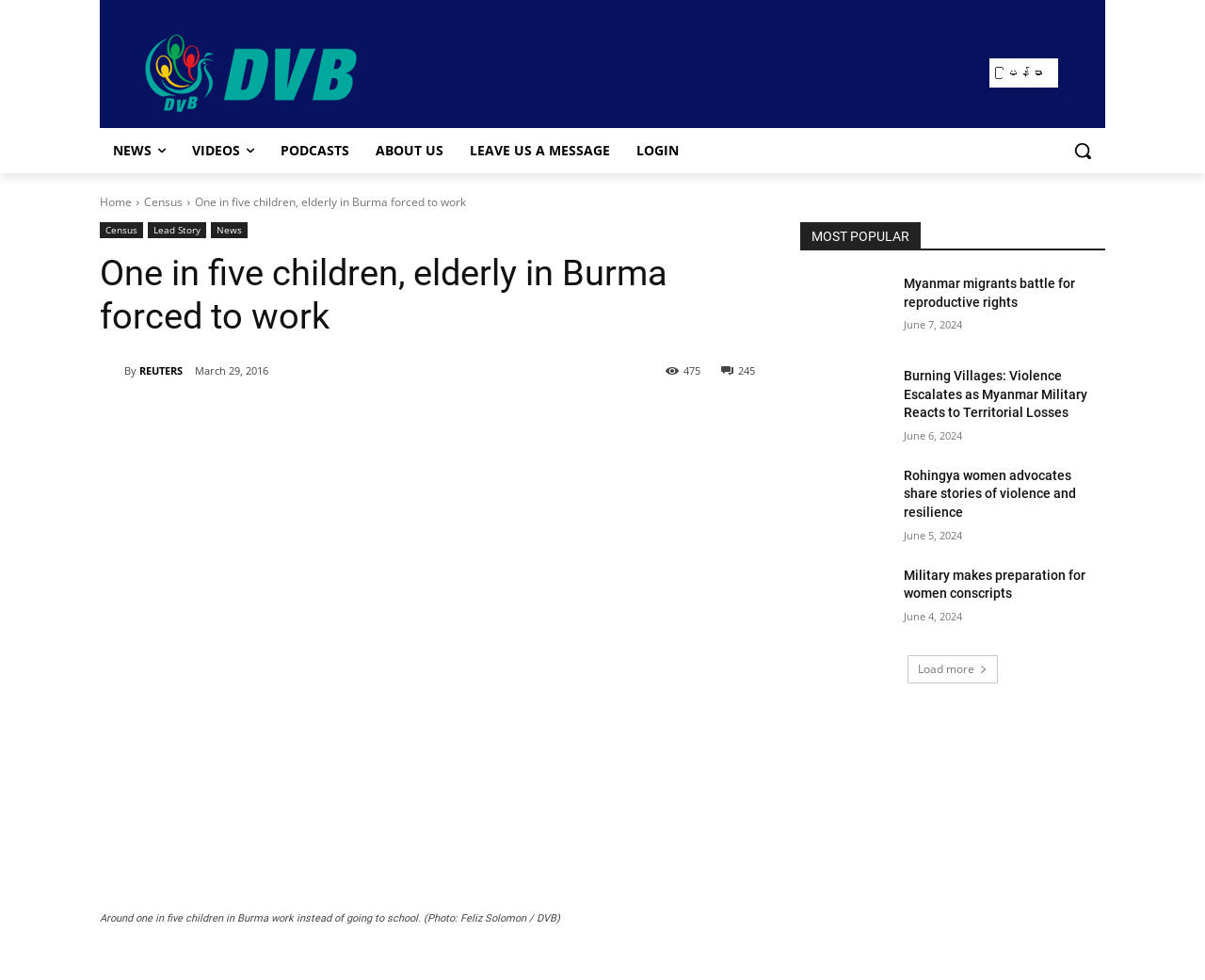From the webpage screenshot, predict the bounding box of the UI element that matches this description: "aria-label="Search"".

[0.88, 0.131, 0.917, 0.177]